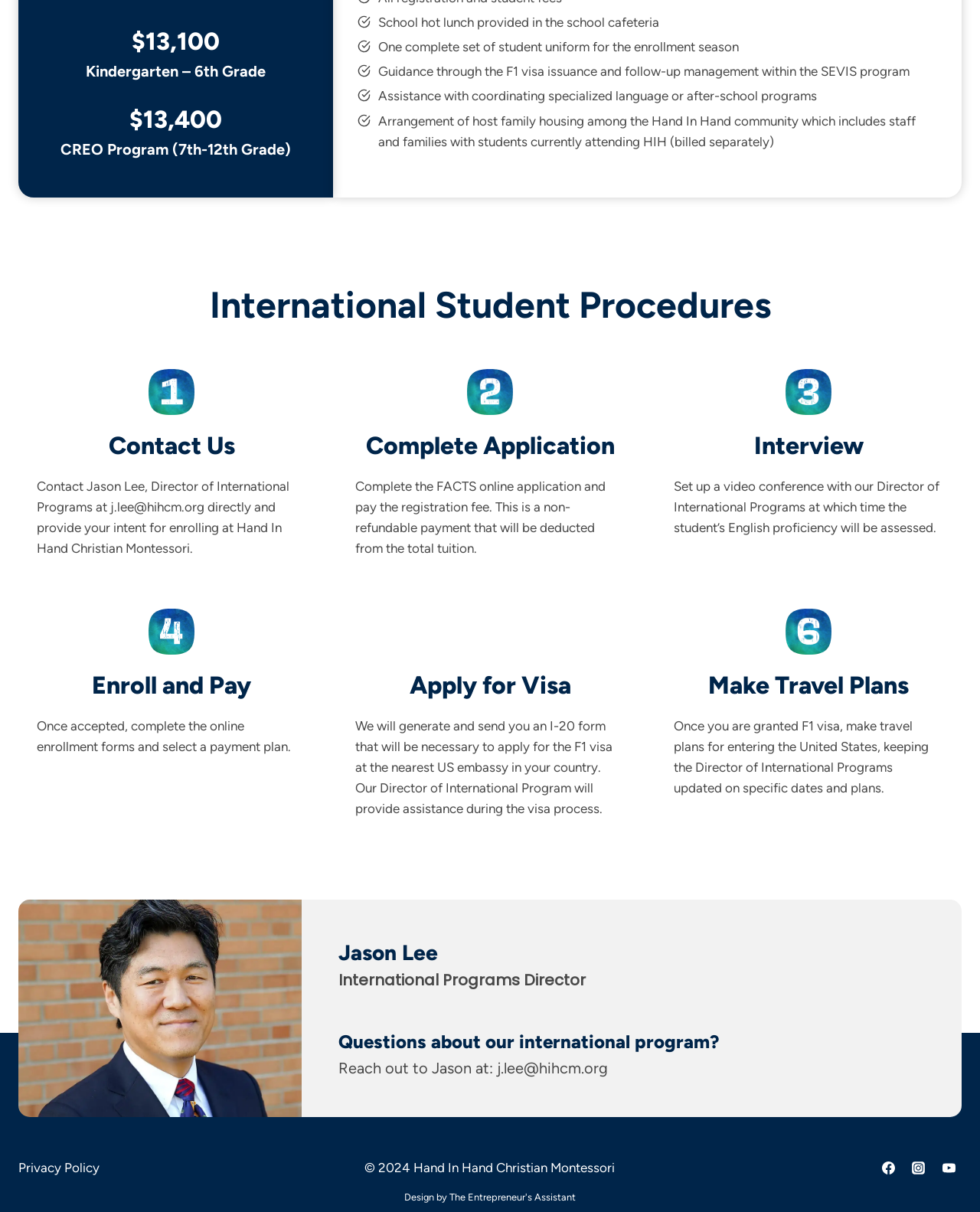What is the tuition for Kindergarten – 6th Grade?
Based on the screenshot, answer the question with a single word or phrase.

$13,100